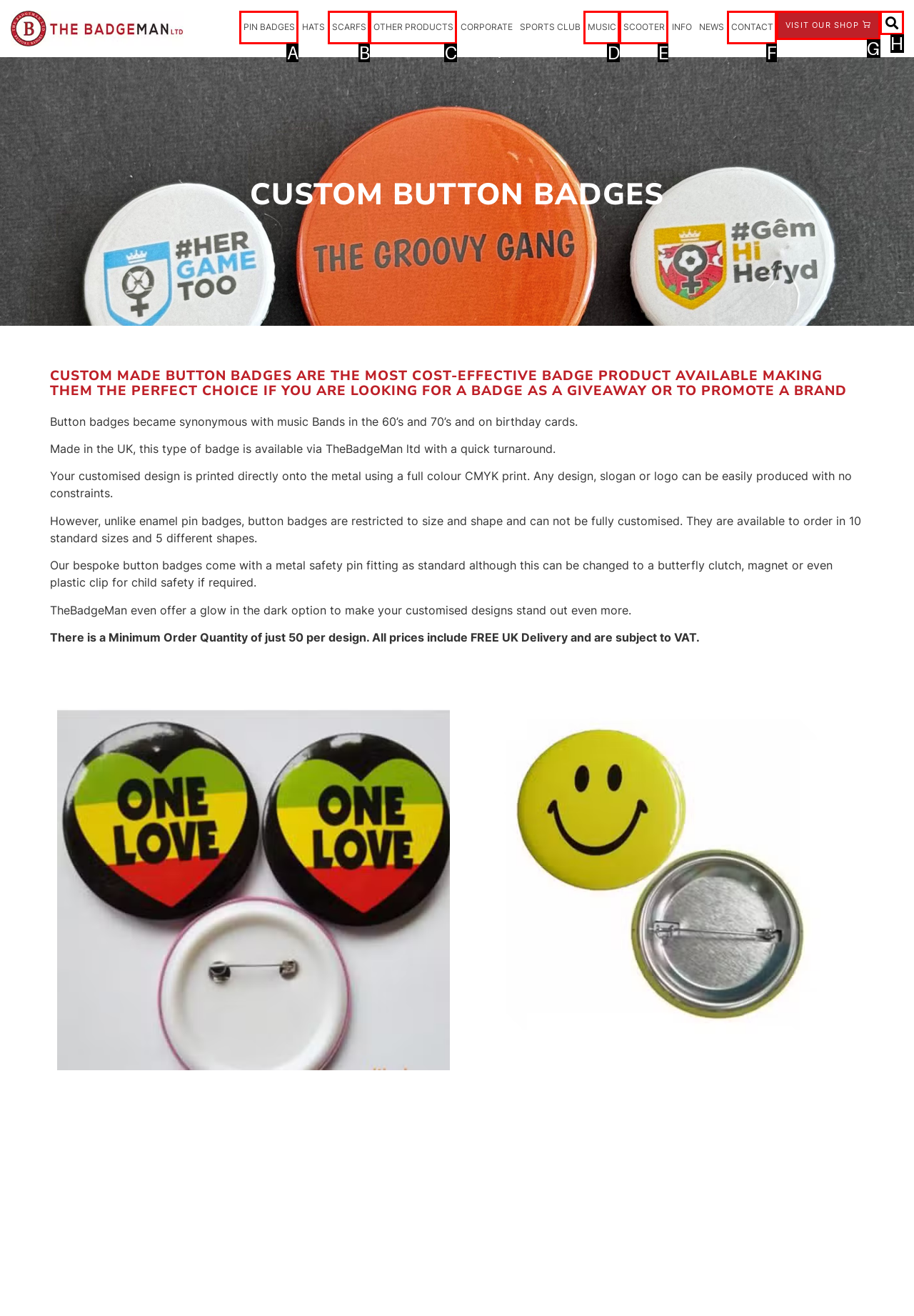Find the option that matches this description: Visit our Shop
Provide the corresponding letter directly.

G